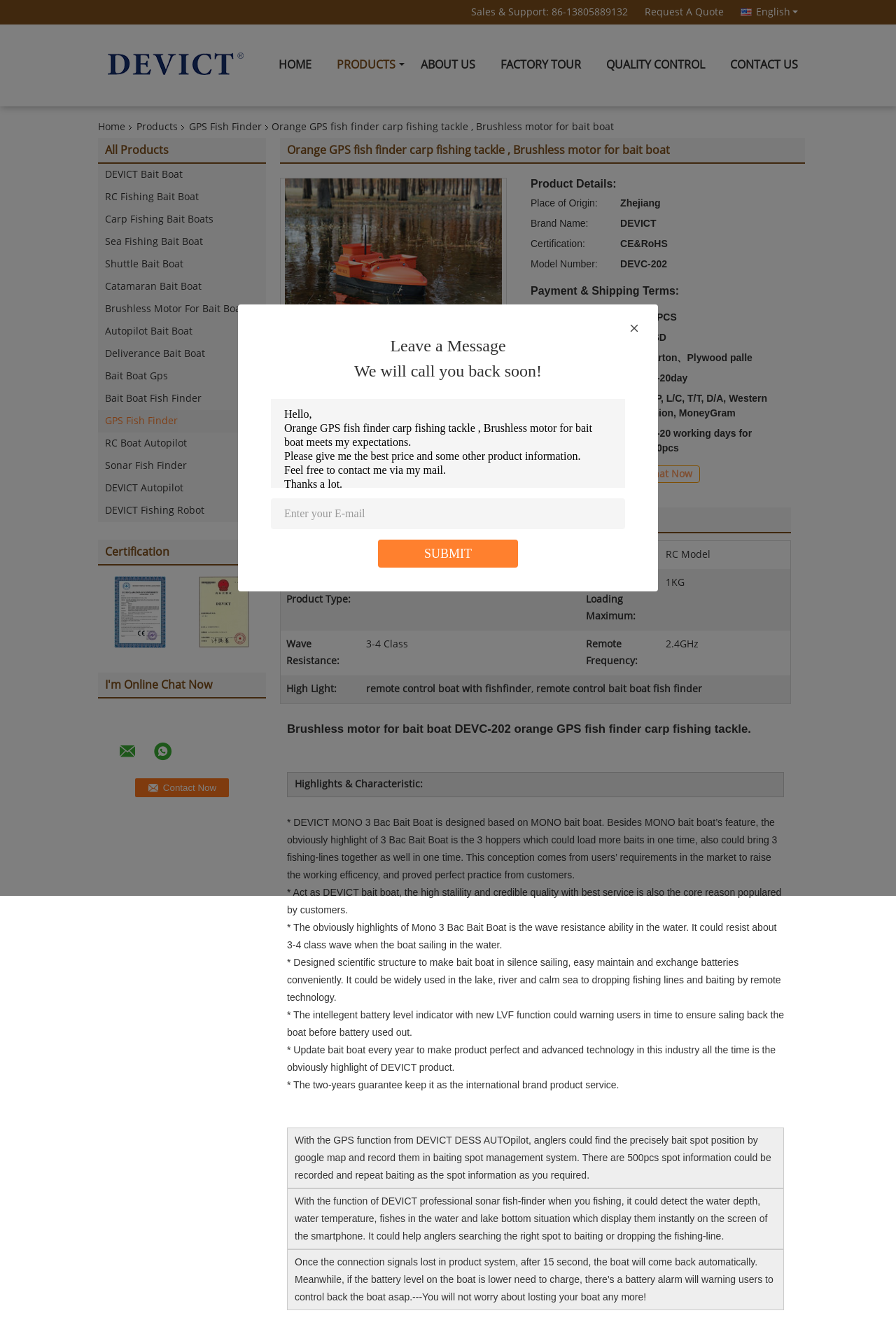Please determine the bounding box coordinates of the element to click on in order to accomplish the following task: "Click the 'CONTACT US' link". Ensure the coordinates are four float numbers ranging from 0 to 1, i.e., [left, top, right, bottom].

[0.807, 0.038, 0.898, 0.061]